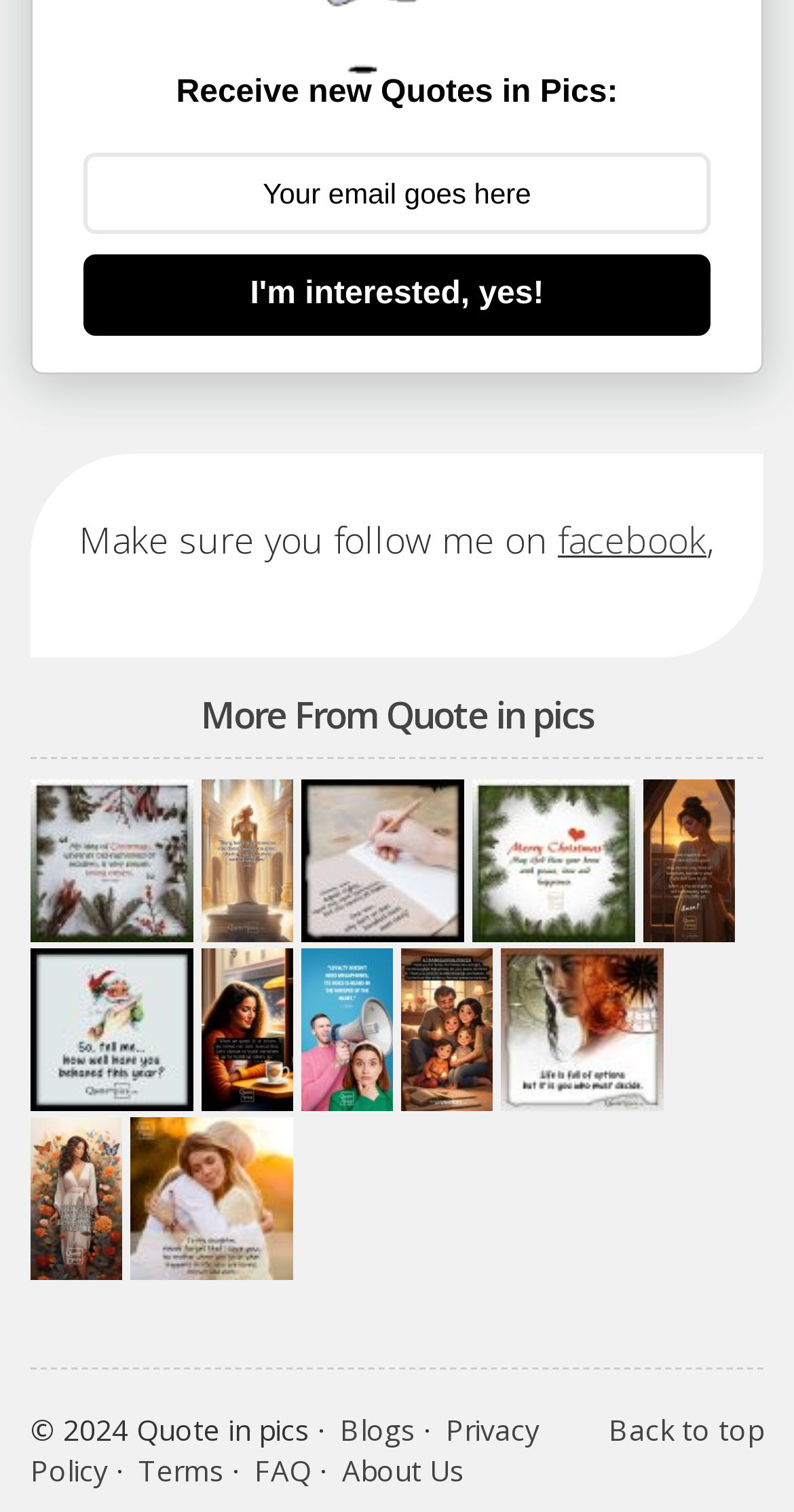Please locate the bounding box coordinates for the element that should be clicked to achieve the following instruction: "Go back to top". Ensure the coordinates are given as four float numbers between 0 and 1, i.e., [left, top, right, bottom].

[0.767, 0.933, 0.962, 0.958]